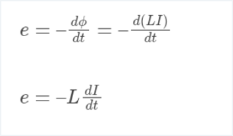Use a single word or phrase to answer the question:
What is the physical quantity represented by φ?

Magnetic flux